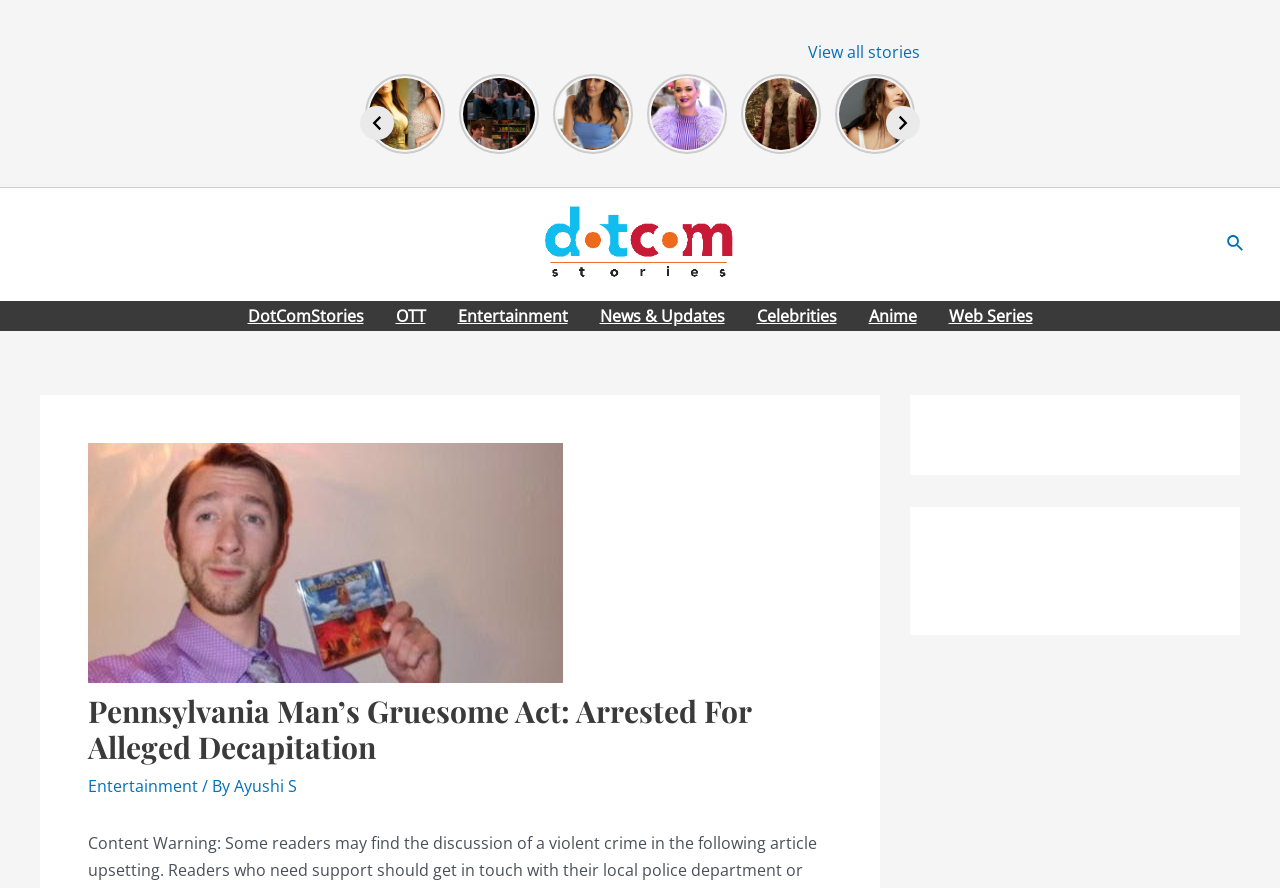Please answer the following question using a single word or phrase: 
What is the category of the article 'Pennsylvania Man’s Gruesome Act: Arrested For Alleged Decapitation'?

Entertainment